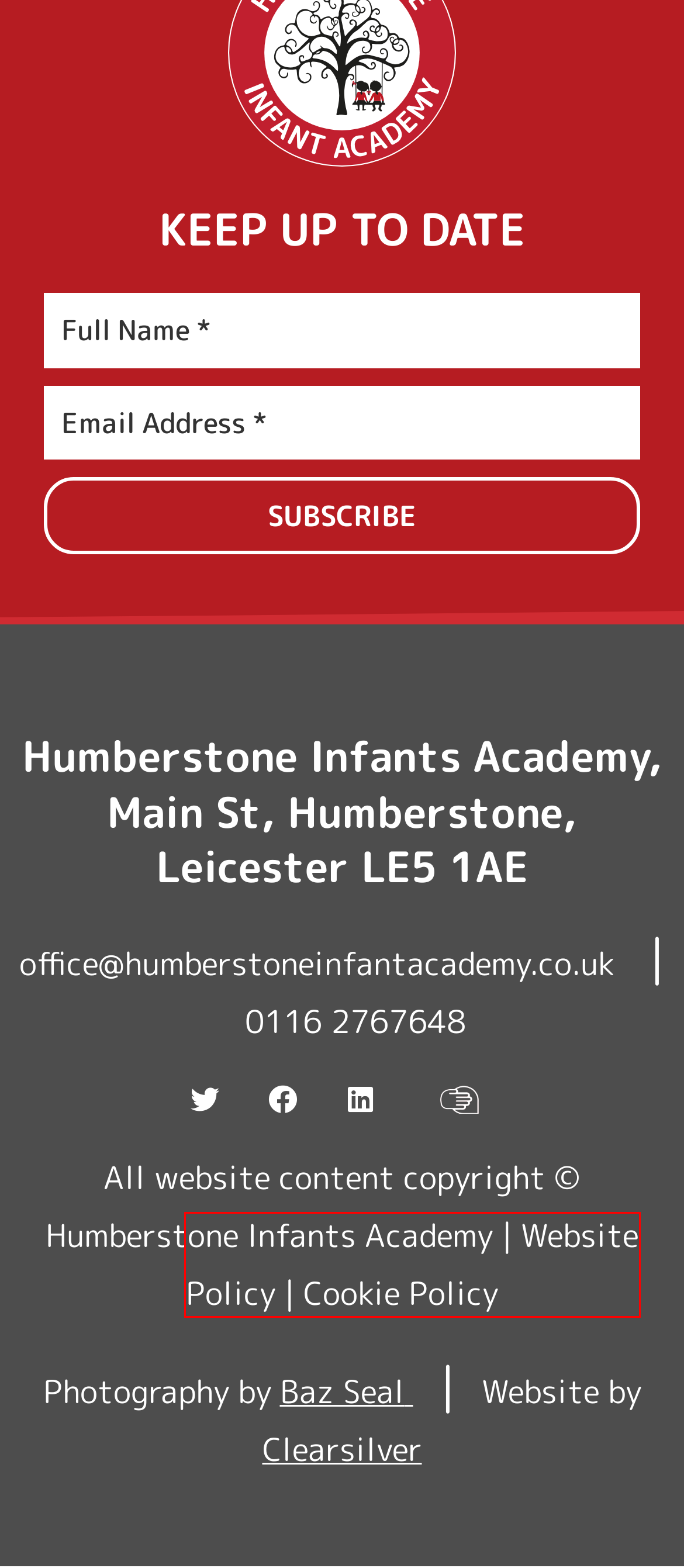You are provided a screenshot of a webpage featuring a red bounding box around a UI element. Choose the webpage description that most accurately represents the new webpage after clicking the element within the red bounding box. Here are the candidates:
A. baz.london || Photography Portfolio
B. Home | Humberstone Infant Academy
C. Website Policy | Humberstone Infant Academy
D. News | Humberstone Infant Academy
E. Cookie Policy | Humberstone Infant Academy
F. Curriculum | Humberstone Infant Academy
G. About | Humberstone Infant Academy
H. Children | Humberstone Infant Academy

C